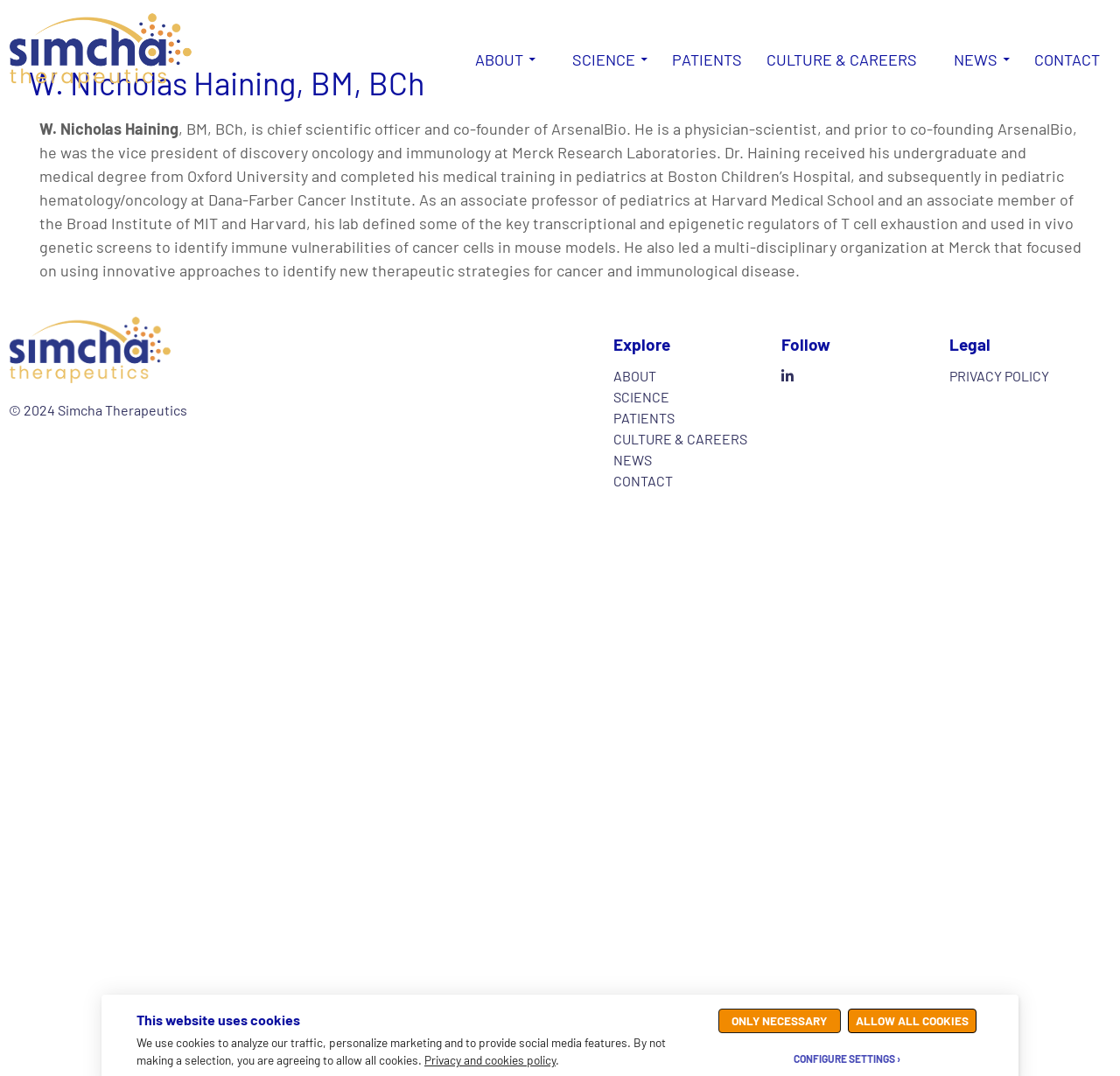Provide the bounding box coordinates for the UI element described in this sentence: "Privacy and cookies policy". The coordinates should be four float values between 0 and 1, i.e., [left, top, right, bottom].

[0.379, 0.978, 0.496, 0.992]